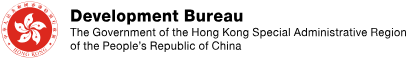Please answer the following question using a single word or phrase: 
What is the role of the Development Bureau?

Overseeing urban planning and development